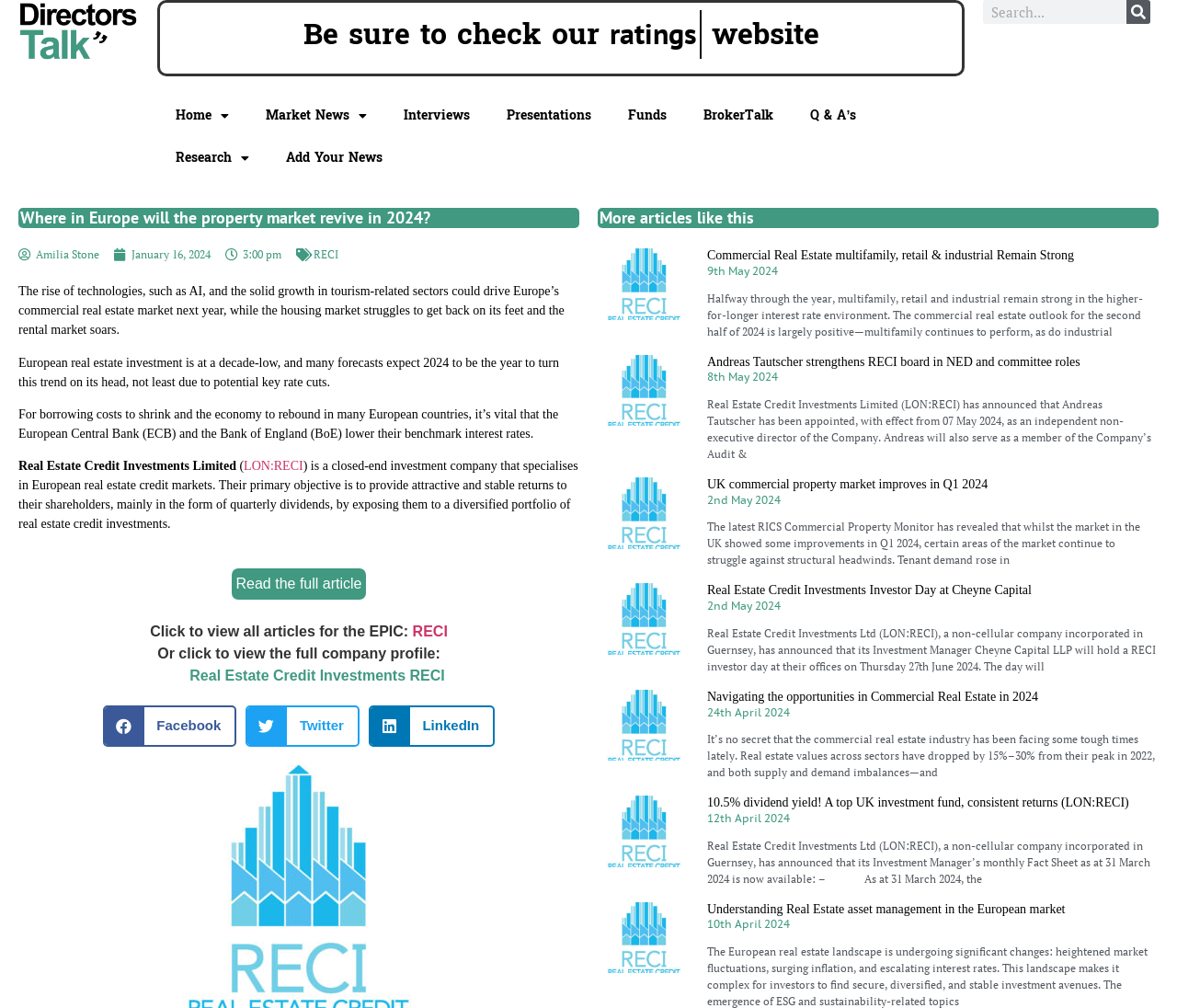Generate the main heading text from the webpage.

Where in Europe will the property market revive in 2024?